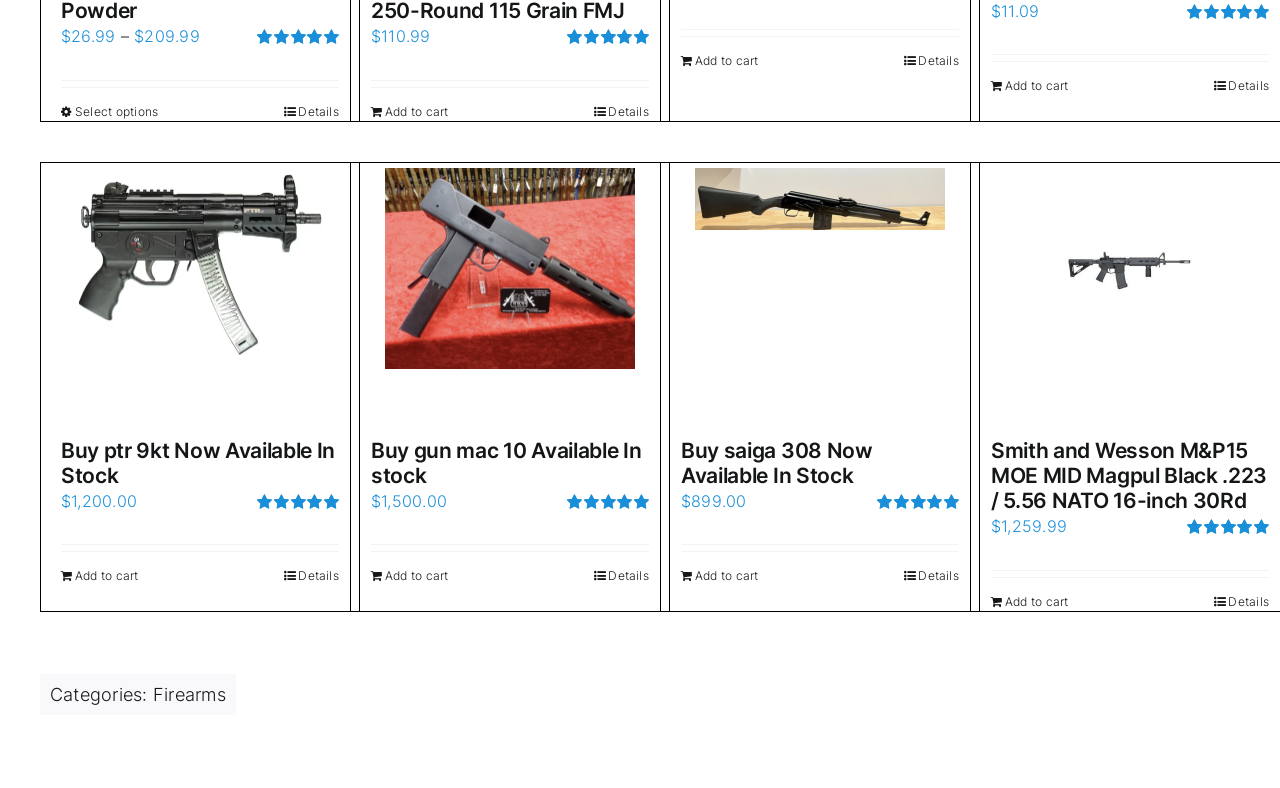What is the price of the cheapest product?
Answer the question with a thorough and detailed explanation.

I looked for the lowest price among all the products and found it to be $11.09, which is the price of 'Carlsons Caps 12GA (set of 2)'.